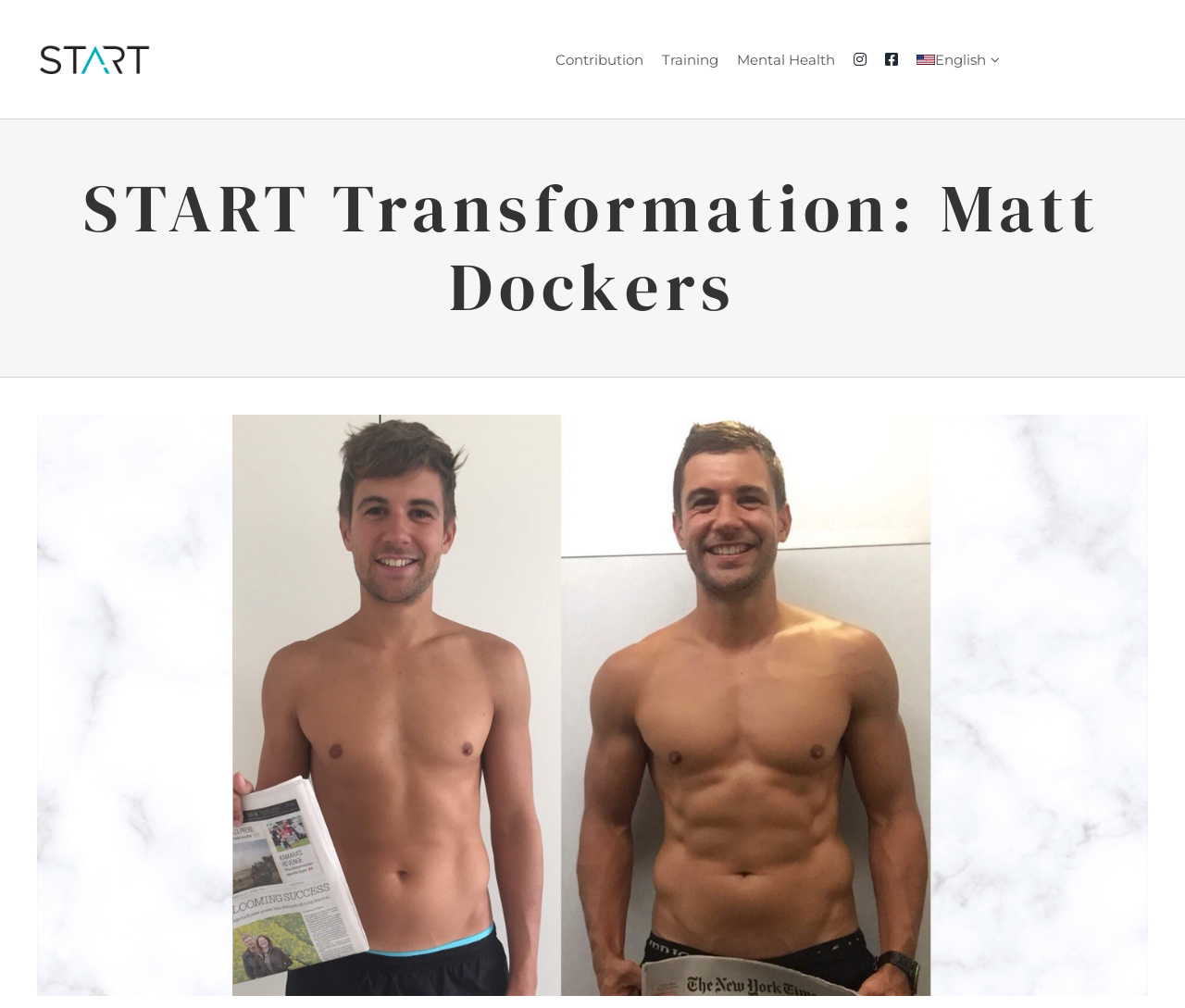What is the title of the page?
Provide a well-explained and detailed answer to the question.

The title of the page is located in the page title bar, and it is a heading element that reads 'START Transformation: Matt Dockers'.